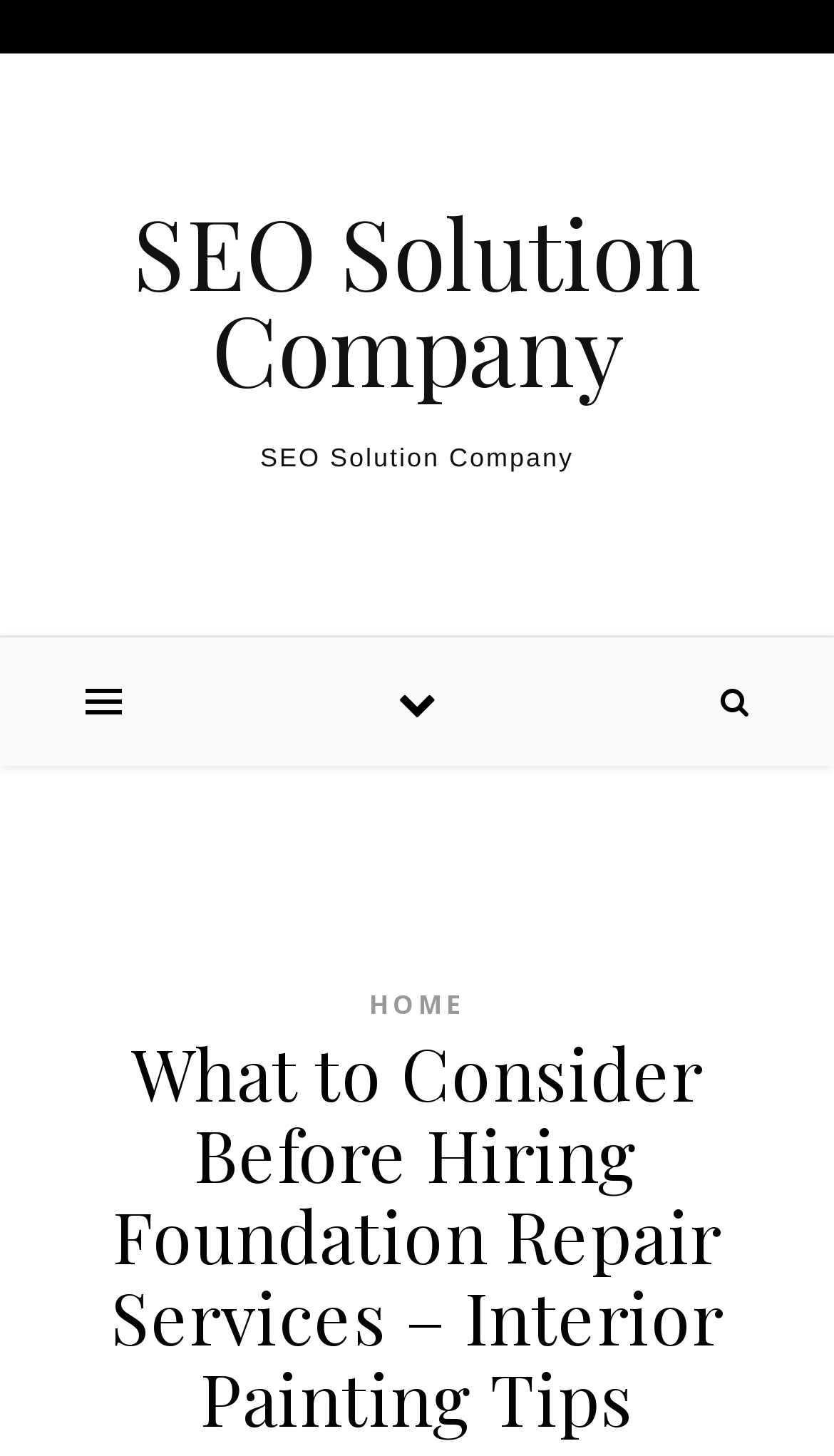Given the element description: "Home", predict the bounding box coordinates of the UI element it refers to, using four float numbers between 0 and 1, i.e., [left, top, right, bottom].

[0.442, 0.677, 0.558, 0.702]